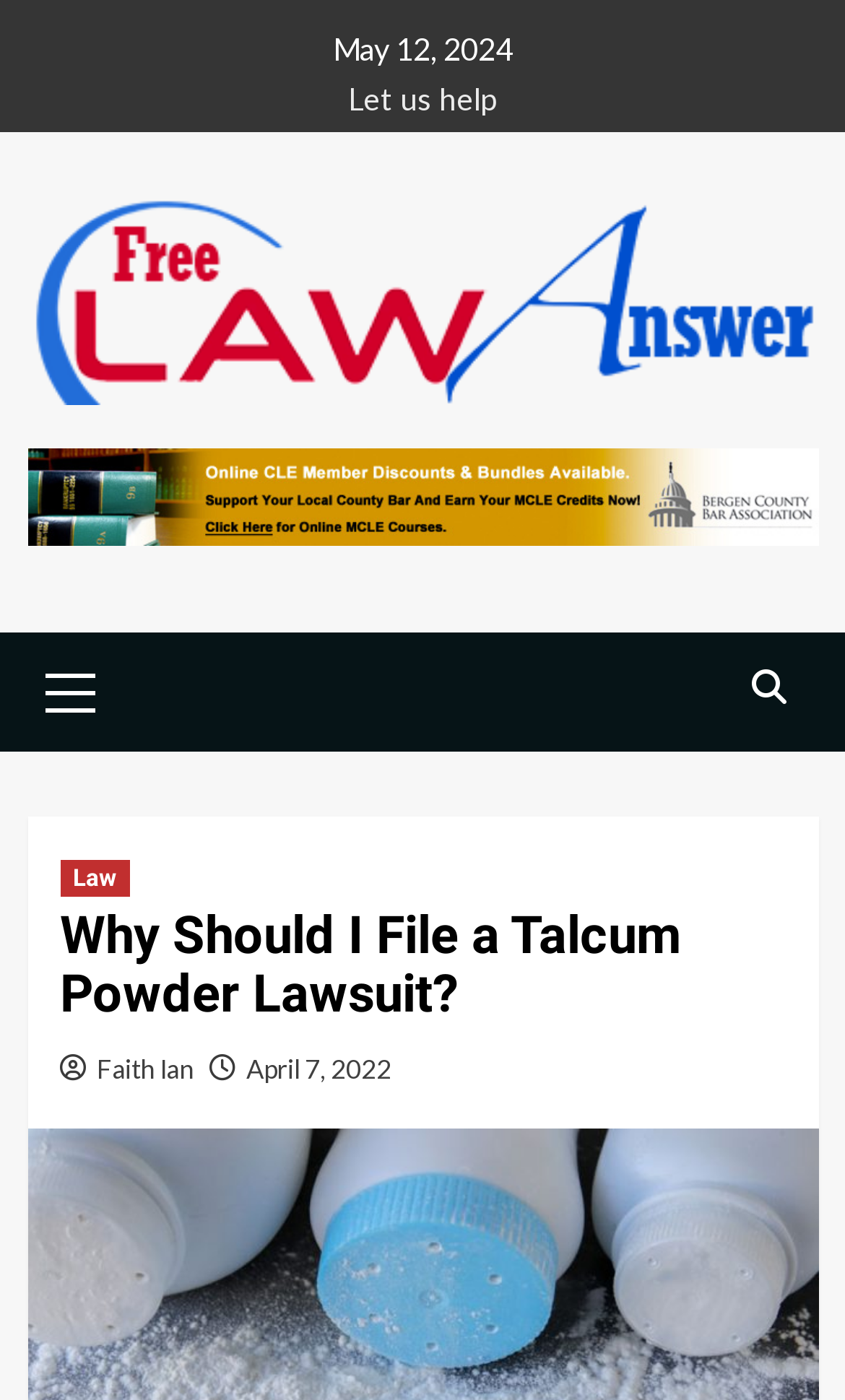Find the bounding box of the element with the following description: "Primary Menu". The coordinates must be four float numbers between 0 and 1, formatted as [left, top, right, bottom].

[0.032, 0.453, 0.135, 0.53]